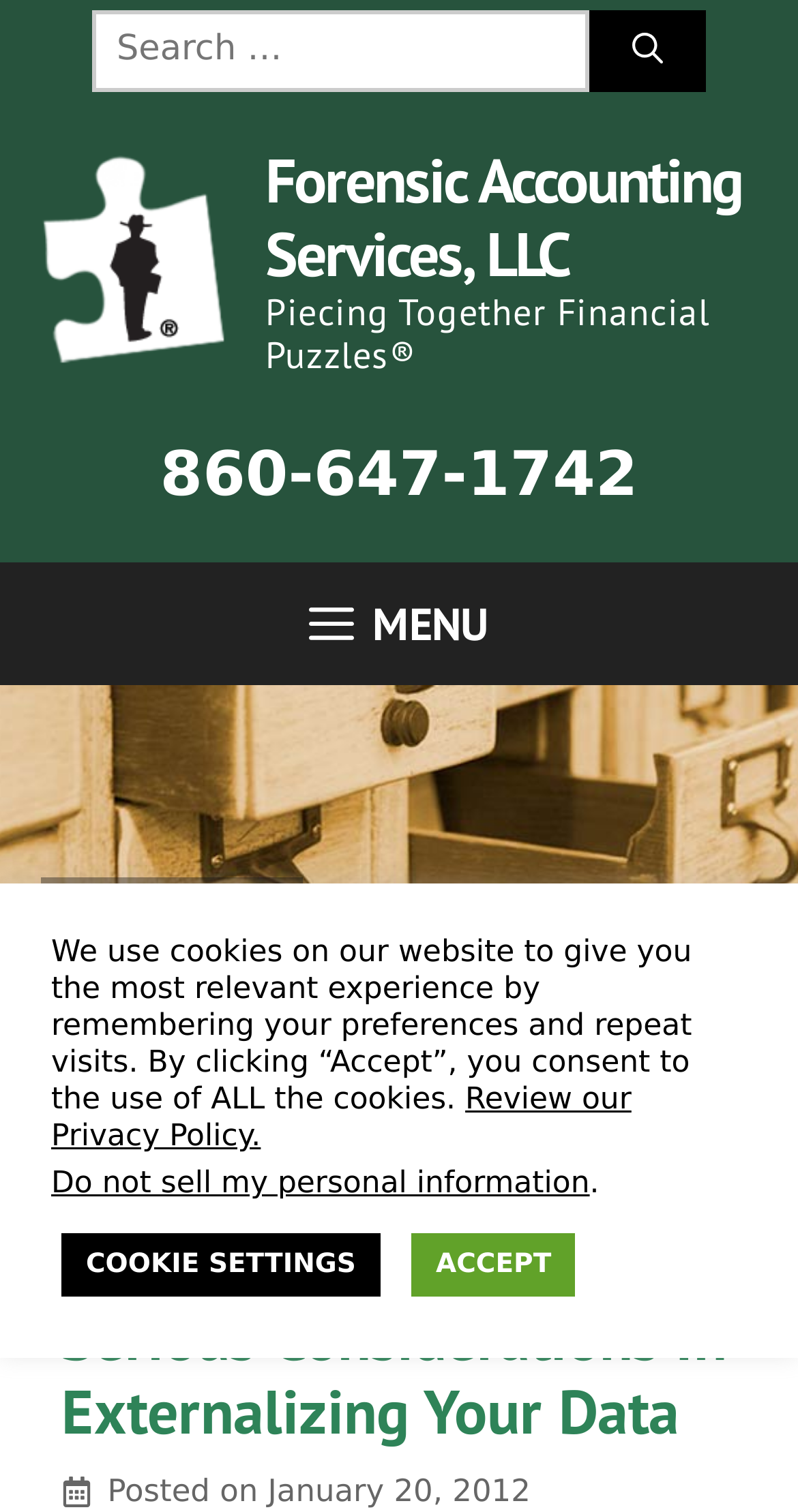What is the phone number?
Please provide a detailed and comprehensive answer to the question.

The phone number can be found in the complementary section of the webpage, where it is written as '860-647-1742'.